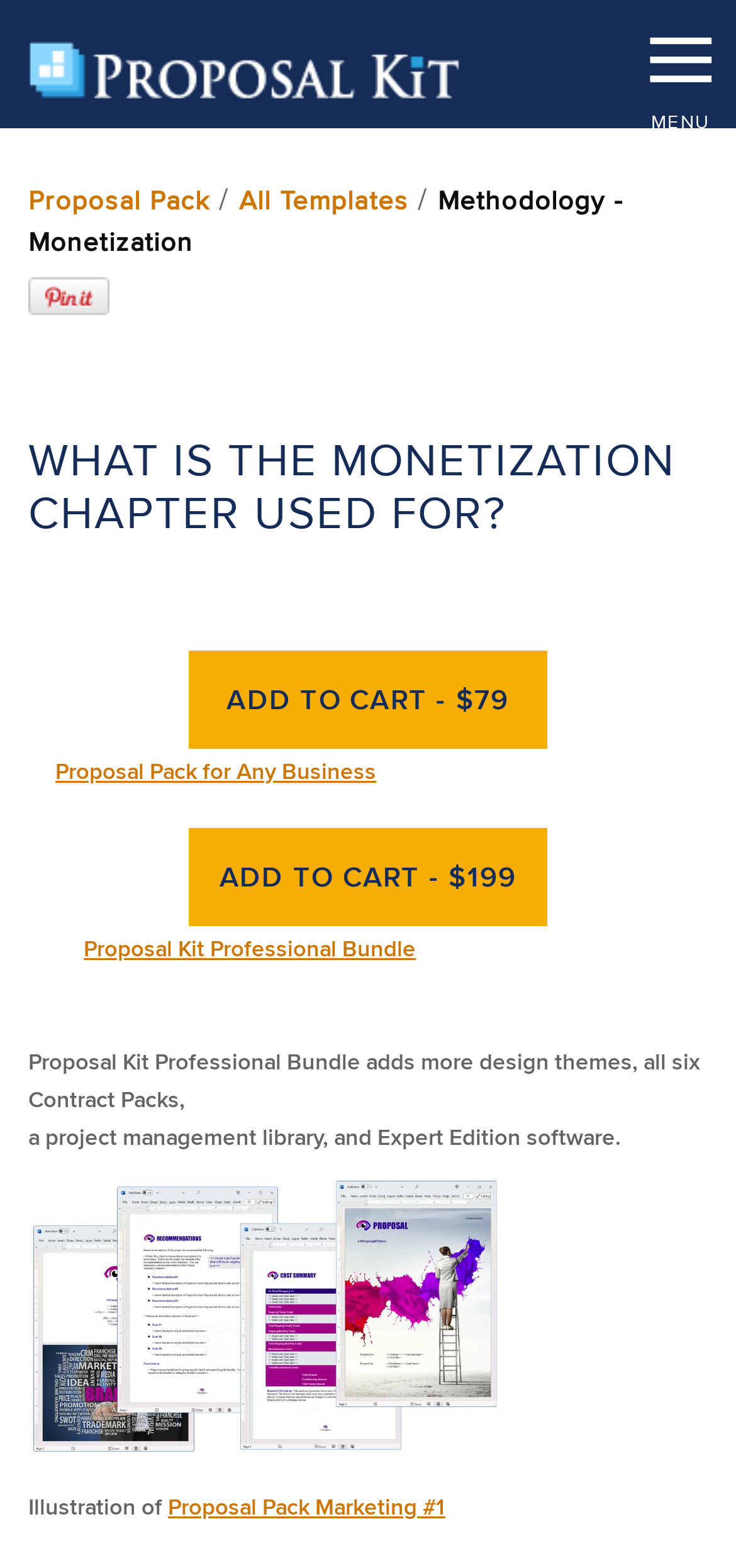Please find and report the bounding box coordinates of the element to click in order to perform the following action: "Explore Proposal Pack for Any Business". The coordinates should be expressed as four float numbers between 0 and 1, in the format [left, top, right, bottom].

[0.075, 0.481, 0.511, 0.501]